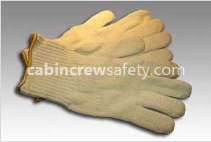What is the color of the Aircraft Fire Retardant Gloves?
Look at the image and respond with a single word or a short phrase.

Light beige